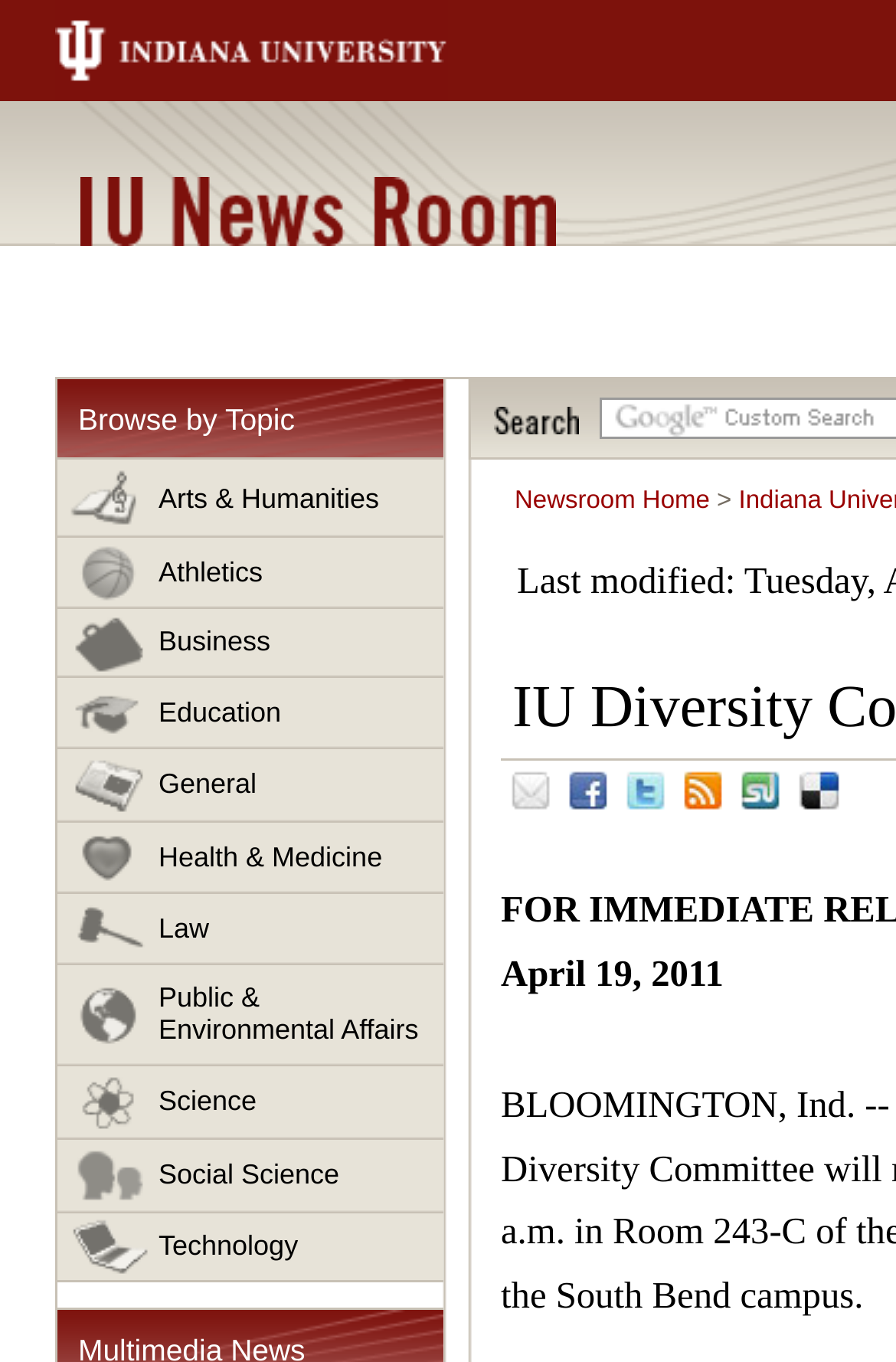Please specify the bounding box coordinates of the clickable region to carry out the following instruction: "email news". The coordinates should be four float numbers between 0 and 1, in the format [left, top, right, bottom].

[0.559, 0.559, 0.682, 0.613]